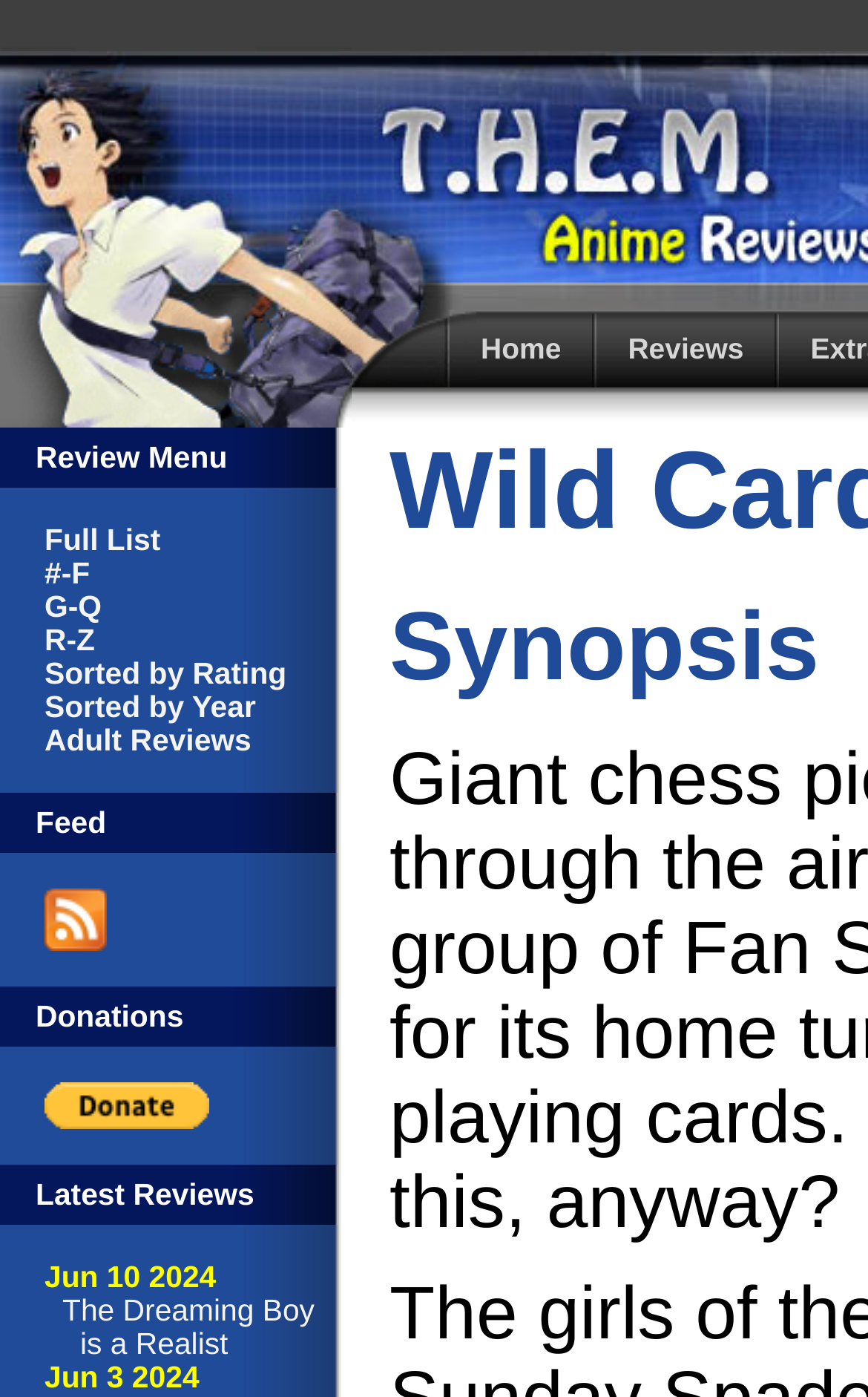Answer the question in a single word or phrase:
How many review sorting options are available?

5